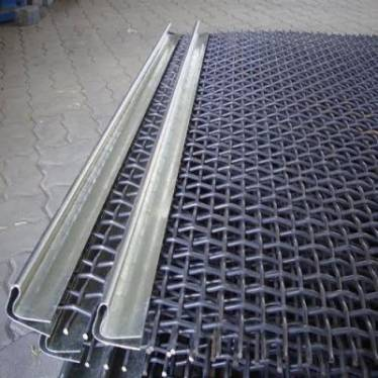Provide a comprehensive description of the image.

The image showcases a detailed view of wire mesh, a crucial component used in various construction, industrial, and agricultural projects. Featured prominently are two steel channels positioned atop a black woven wire mesh. This type of wire mesh is known for its flexibility and strength, making it suitable for applications such as fencing, reinforcing structures, and filtering materials. 

Damodar Perforators, highlighted as a top manufacturer of wire mesh in Haryana, emphasizes the quality and reliability of their products, which cater to diverse needs across different sectors. The image effectively illustrates the craftsmanship involved in wire mesh manufacturing, reflecting the company's commitment to excellence in providing durable and effective solutions for its clients.